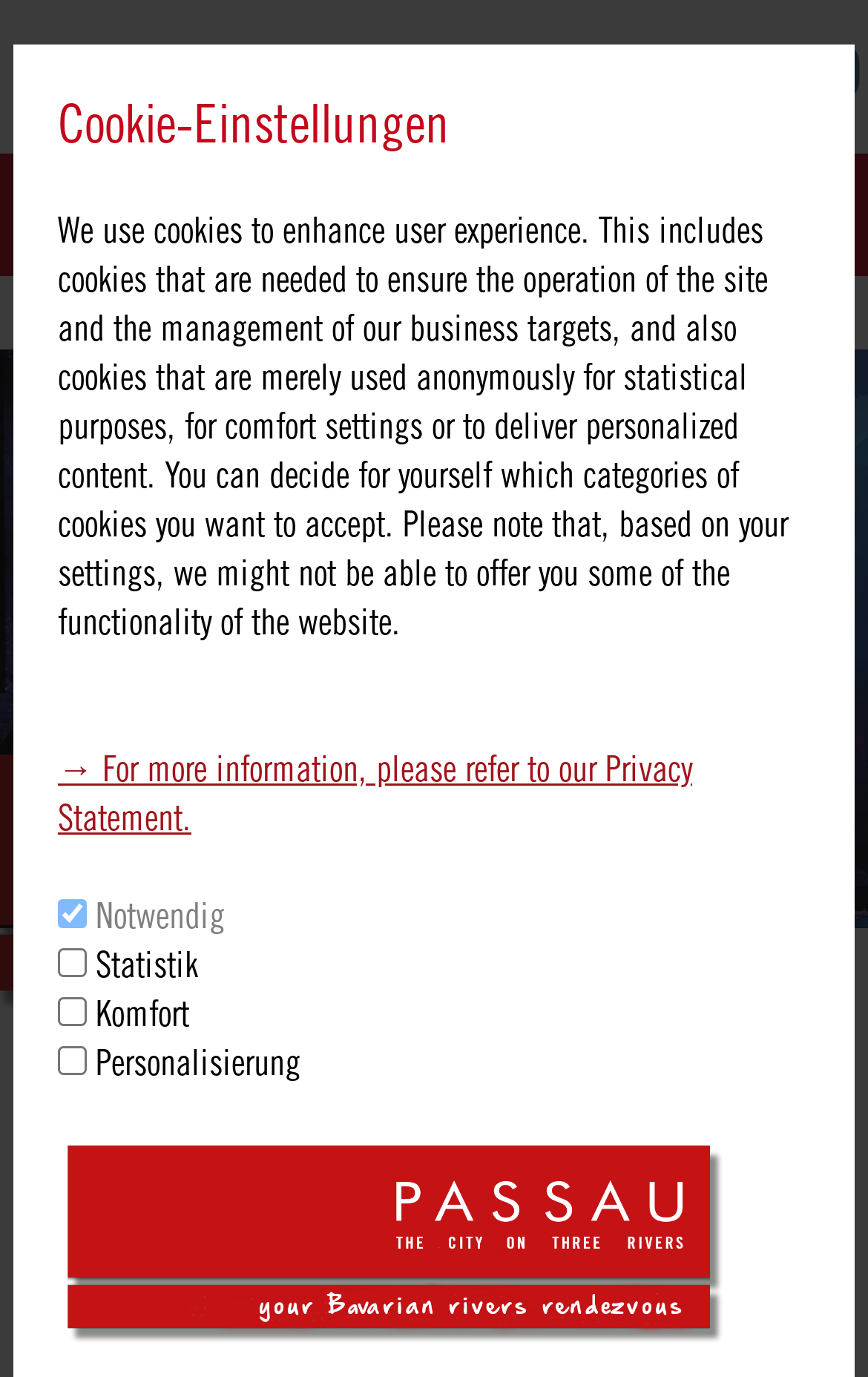Describe the webpage in detail, including text, images, and layout.

The webpage is about Zeughaus, a cultural center in Passau, Germany, that hosts live concerts and events, featuring local and national artists. 

At the top of the page, there is a section for cookie settings, which includes a heading, a link to the privacy statement, and four checkboxes for different types of cookies. Below this section, there is an image of Passau Tourism.

On the top-right corner, there are two social media links. On the left side of the page, there is a menu with a heading "Menü" and a list of links to different sections of the website, including "Home", "Discover Passau", "Sights", and others. 

In the middle of the page, there is a search bar with a text box and a search button. 

The main content of the page is about Zeughaus, which is an activity center and stage. The heading "Zeughaus - Activity Centre & Stage" is located near the bottom of the page.